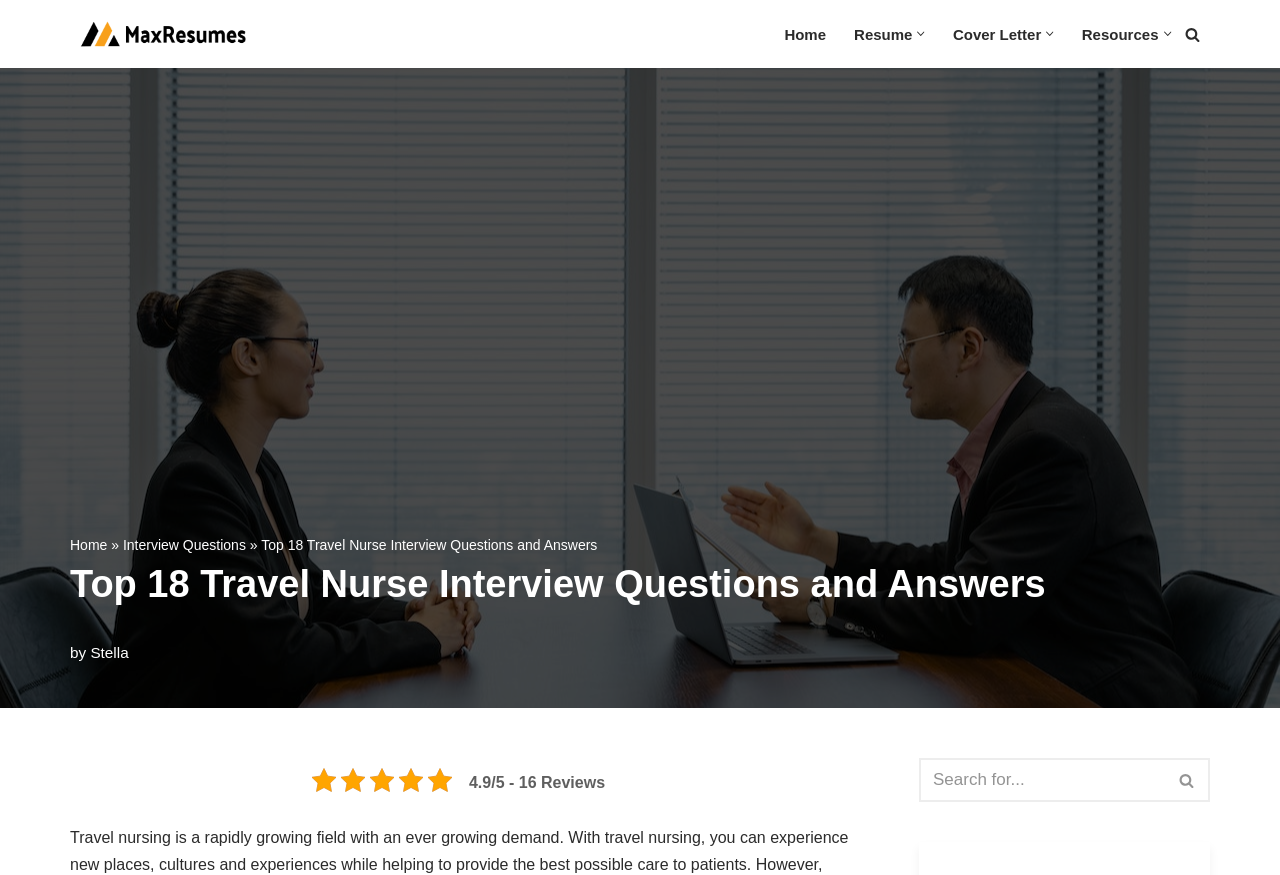From the element description Home, predict the bounding box coordinates of the UI element. The coordinates must be specified in the format (top-left x, top-left y, bottom-right x, bottom-right y) and should be within the 0 to 1 range.

[0.613, 0.025, 0.645, 0.053]